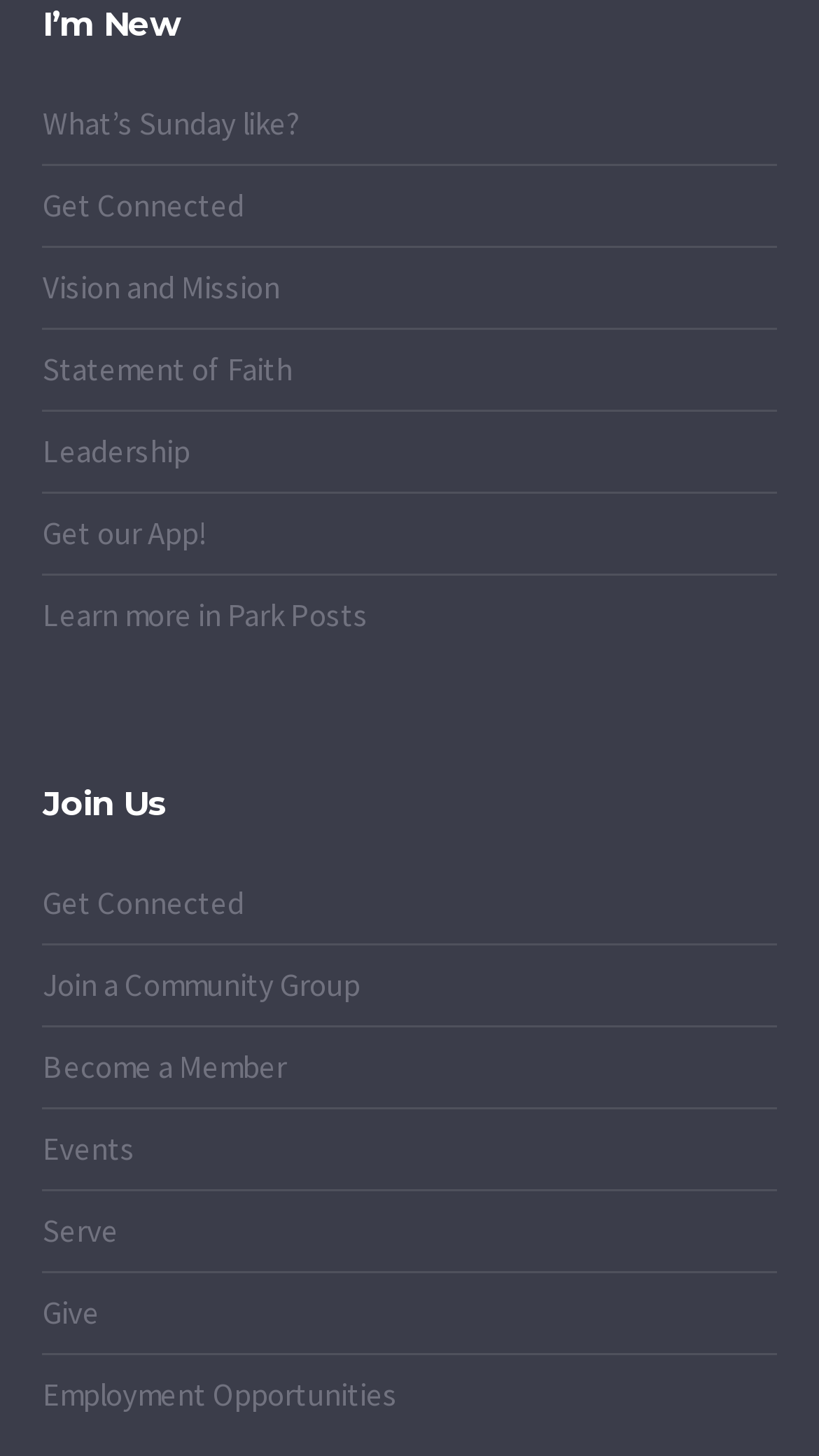How many links are there on the webpage?
Using the image as a reference, answer the question with a short word or phrase.

14